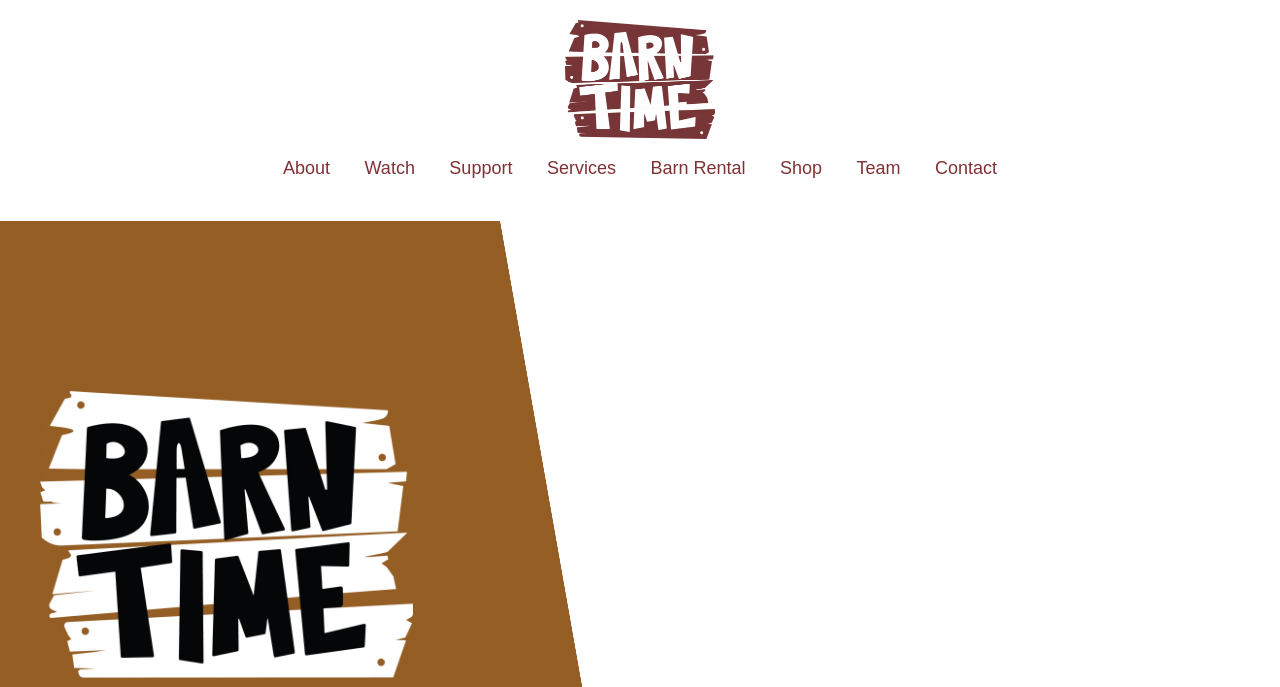Are there any images on this webpage?
Can you give a detailed and elaborate answer to the question?

Yes, there is at least one image on this webpage, which is the logo image with OCR text 'Barn Time_Logo_R1V5_Master'.